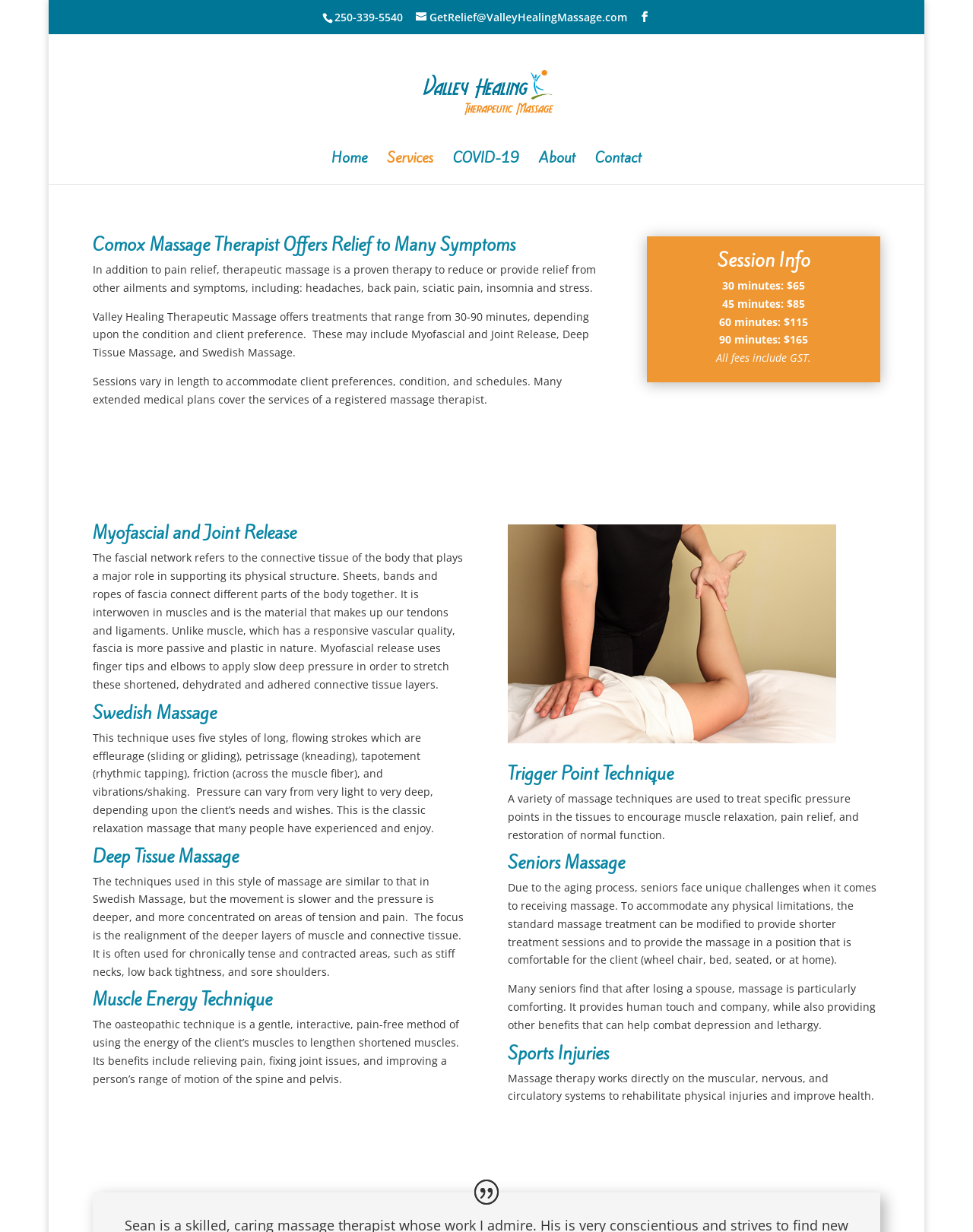Determine the bounding box coordinates of the region that needs to be clicked to achieve the task: "Navigate to the Home page".

[0.341, 0.123, 0.377, 0.149]